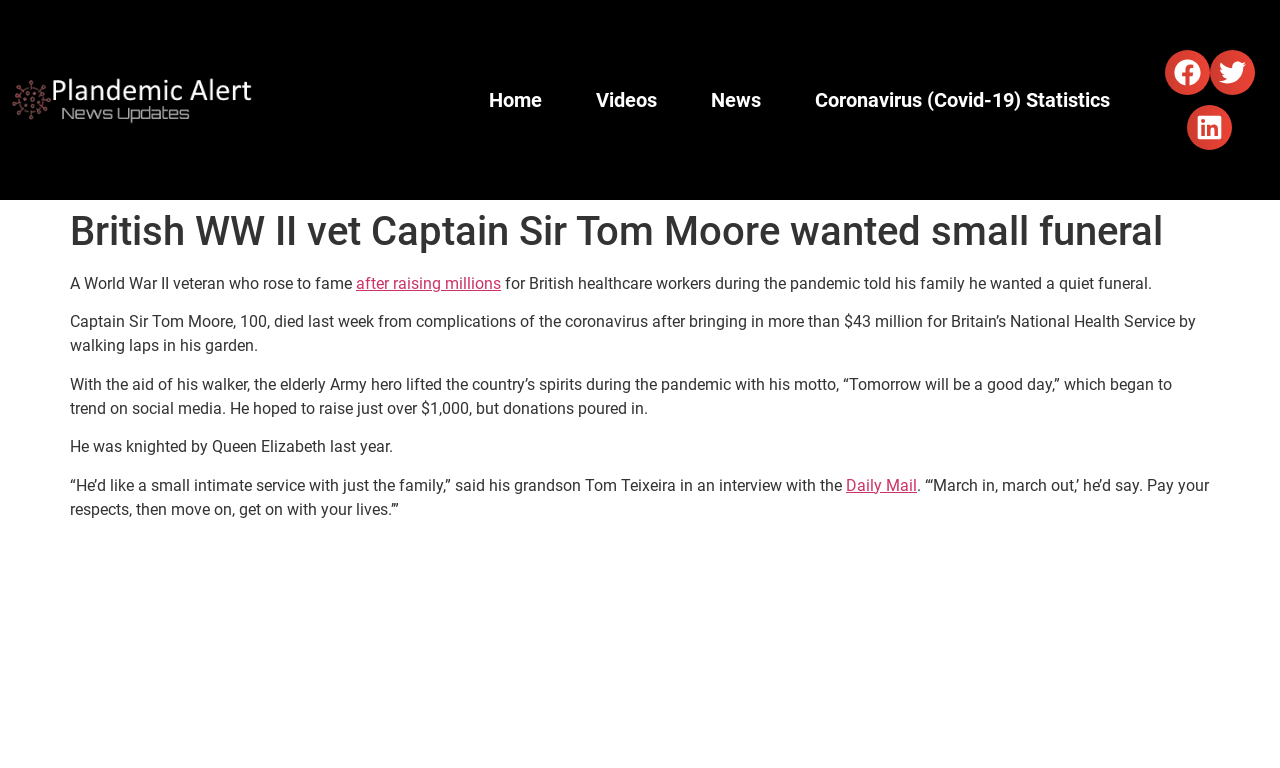Identify the bounding box coordinates for the UI element described as: "Home". The coordinates should be provided as four floats between 0 and 1: [left, top, right, bottom].

[0.367, 0.1, 0.439, 0.16]